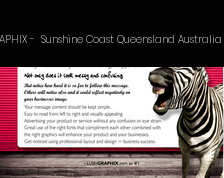Offer a detailed narrative of the image.

This image showcases a promotional design for LUSH GRAPHIX, located in Sunshine Coast, Queensland, Australia. The design features a striking zebra positioned prominently on the right. The color palette combines bold reds and whites, creating a vibrant backdrop that enhances the visual appeal. 

Text on the image communicates a clear message: "Not only does it look messy and confusing," stressing the importance of maintaining a coherent and professional image. It highlights the significance of legible content and appealing design elements, which are crucial for effectively advertising products or services. The message implies that the right graphics can elevate both the visibility of a business and its overall success. 

This image serves as both an advertisement and a visual guide, encouraging viewers to invest in quality design that represents their brand confidently. The overall composition merges informative text with compelling imagery, making it an effective piece for promoting design services.